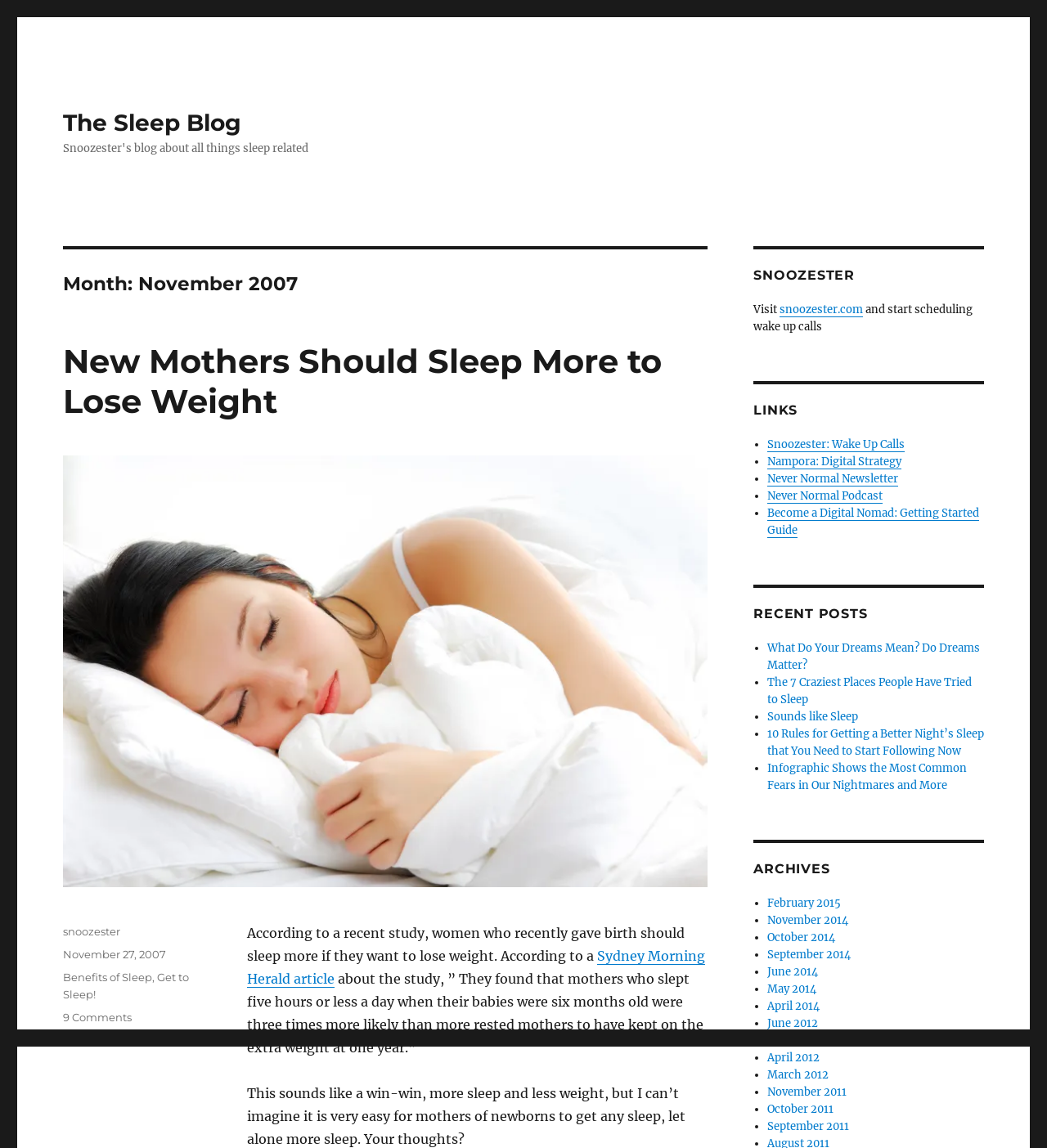Find the bounding box coordinates of the clickable element required to execute the following instruction: "Click Accessibility Menu". Provide the coordinates as four float numbers between 0 and 1, i.e., [left, top, right, bottom].

None